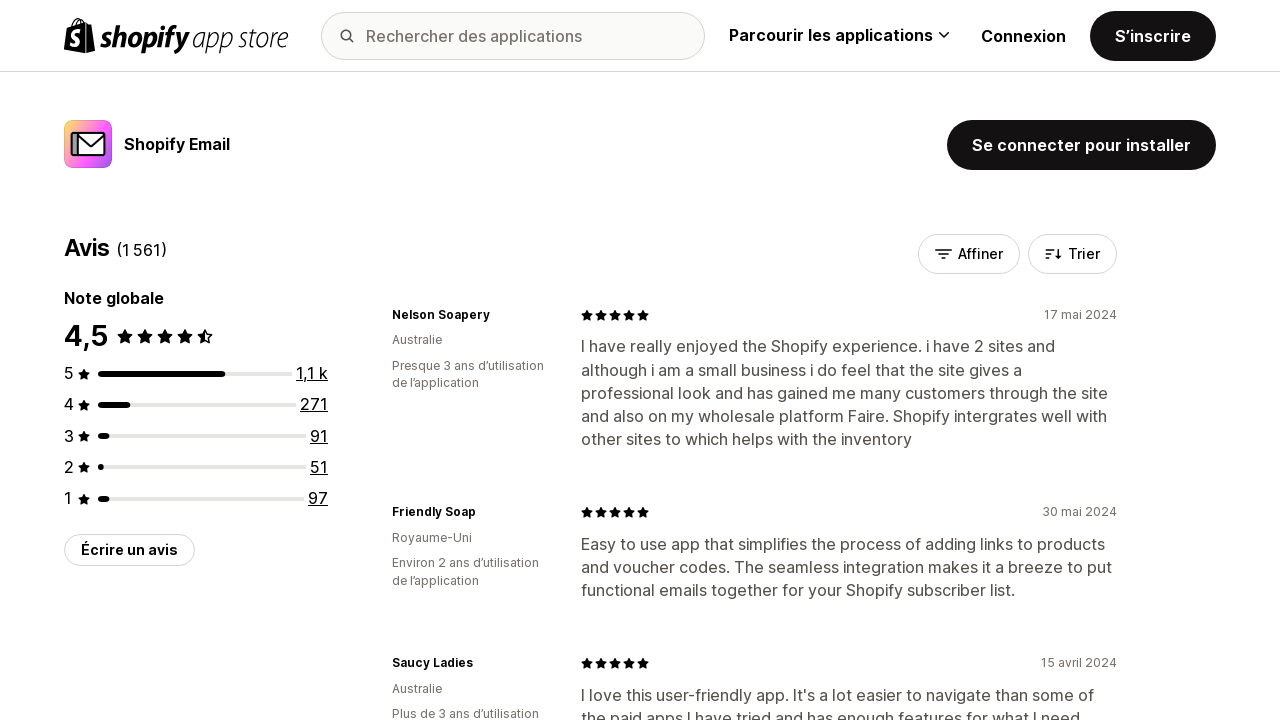What is the date of Saucy Ladies' review?
Based on the image, provide a one-word or brief-phrase response.

15 avril 2024